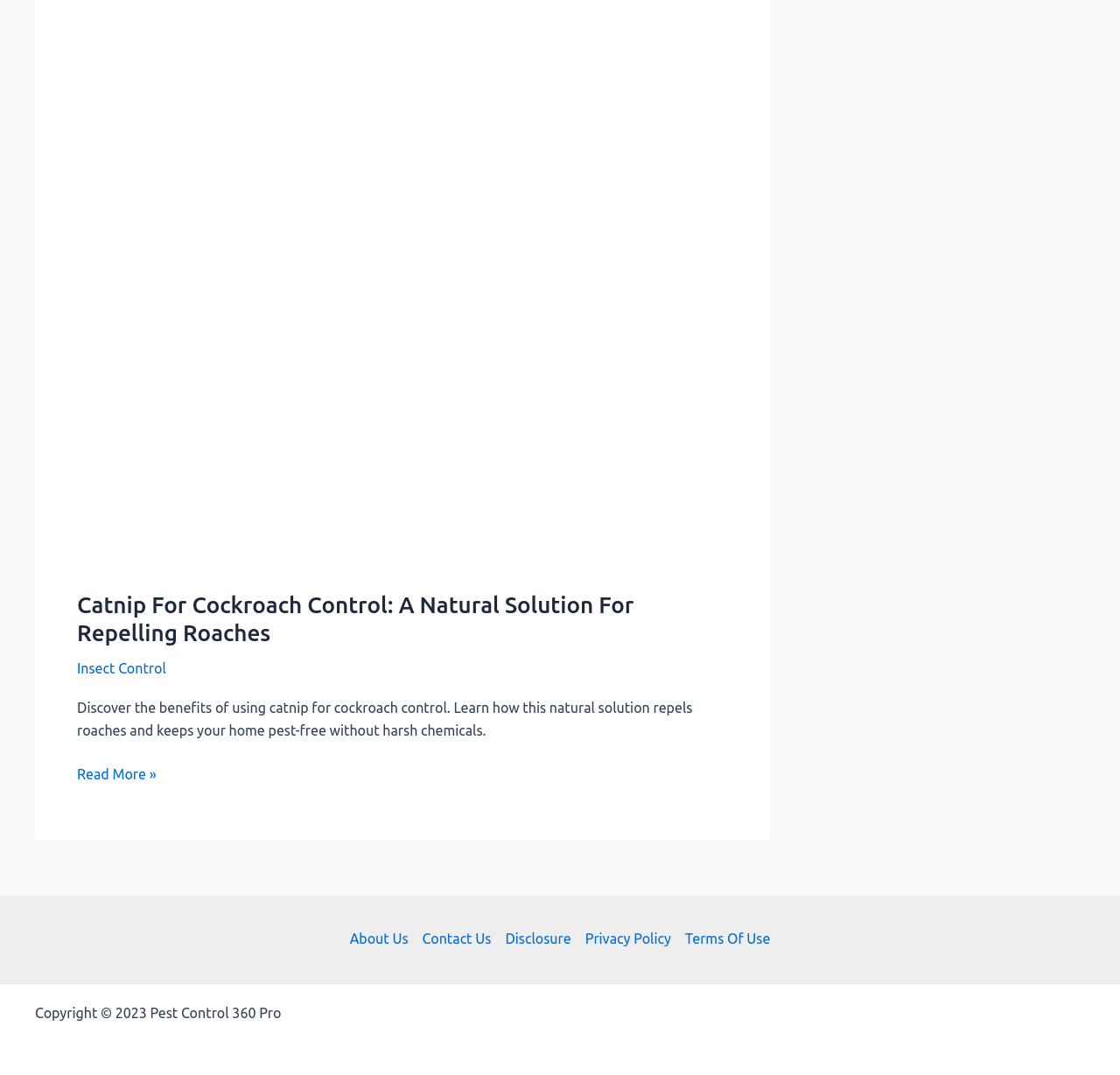Using the provided description Disclosure, find the bounding box coordinates for the UI element. Provide the coordinates in (top-left x, top-left y, bottom-right x, bottom-right y) format, ensuring all values are between 0 and 1.

[0.445, 0.863, 0.516, 0.884]